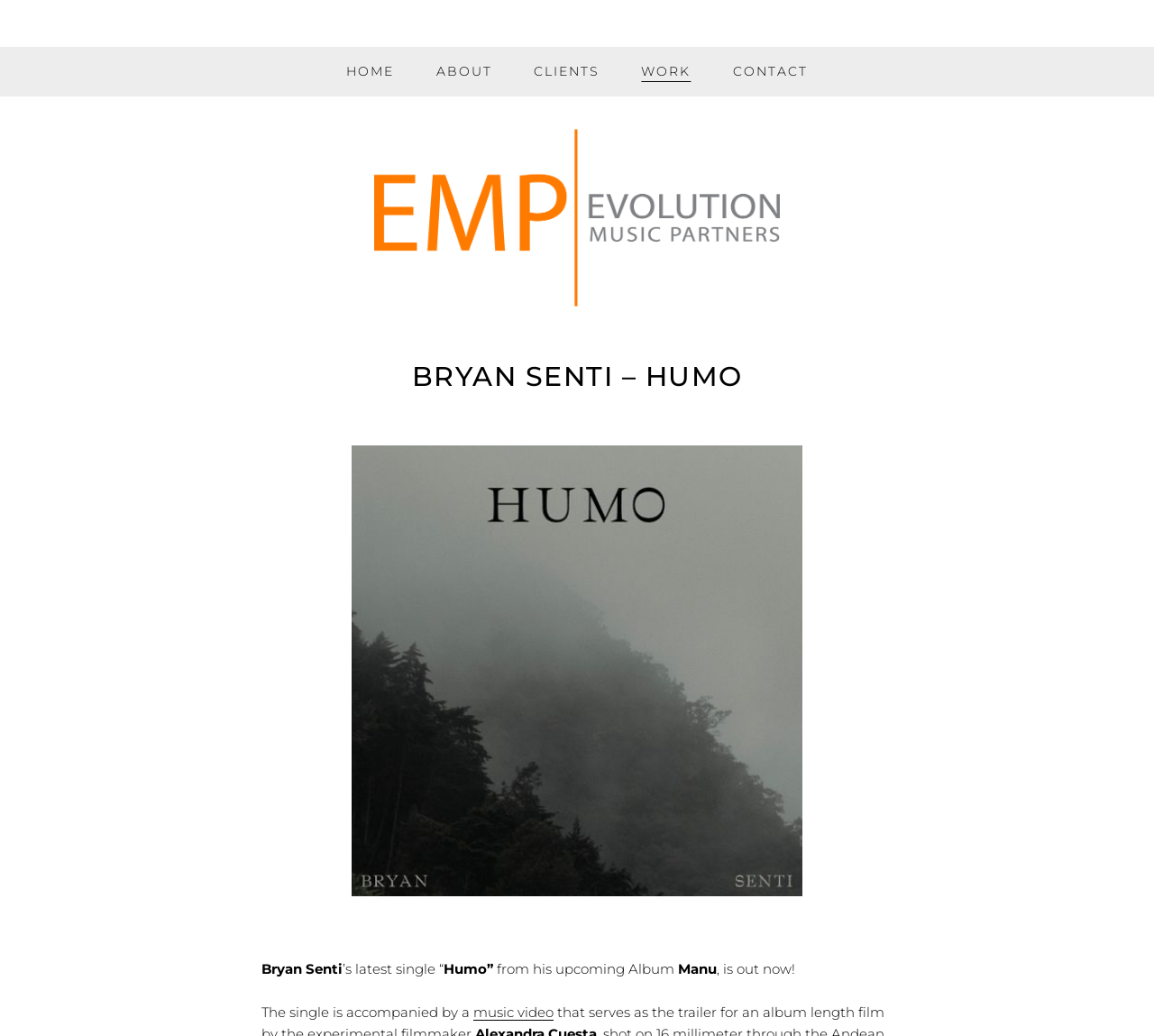Please identify the coordinates of the bounding box for the clickable region that will accomplish this instruction: "go to CONTACT page".

[0.625, 0.045, 0.71, 0.093]